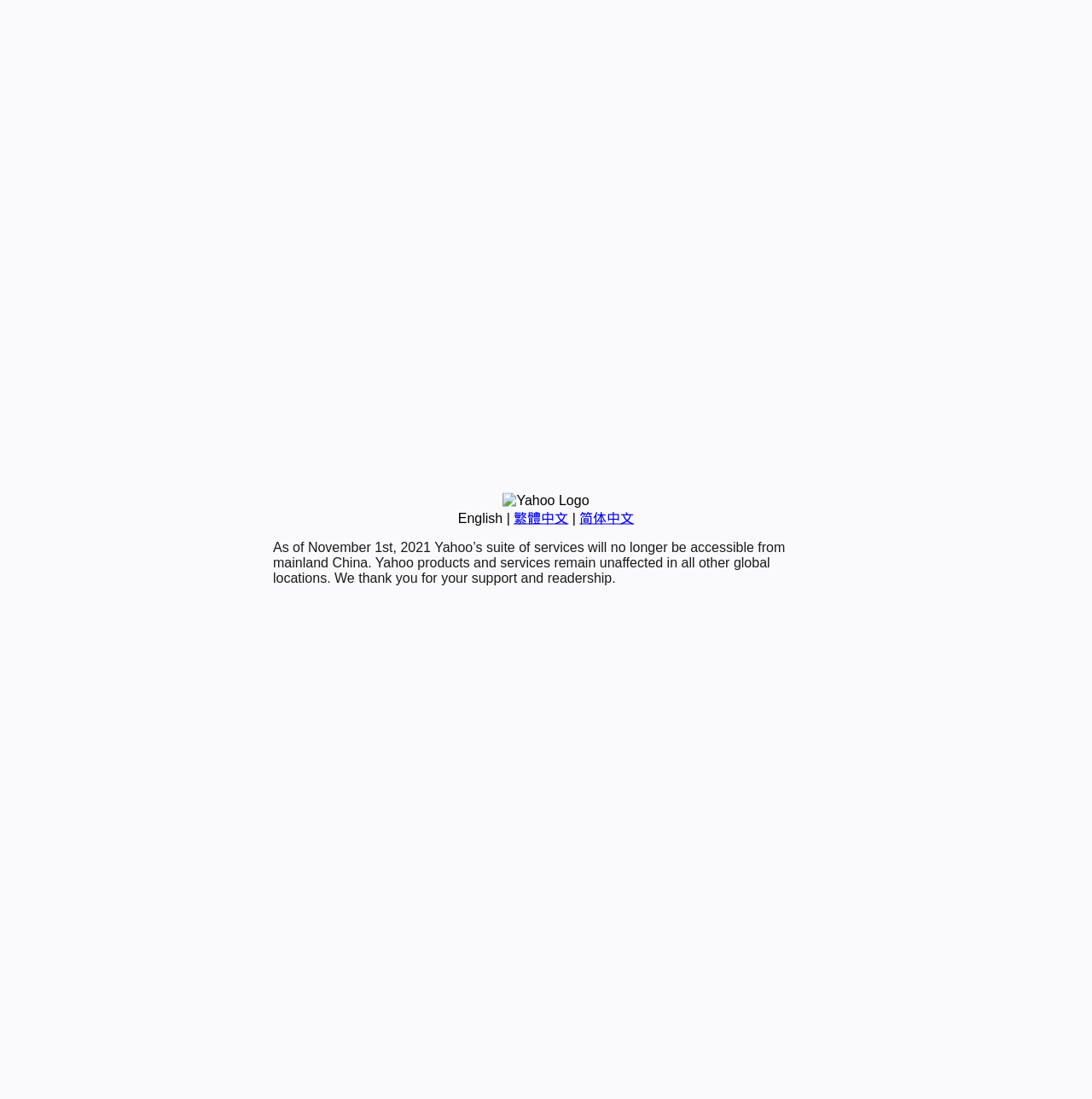Extract the bounding box coordinates for the described element: "English". The coordinates should be represented as four float numbers between 0 and 1: [left, top, right, bottom].

[0.419, 0.465, 0.46, 0.478]